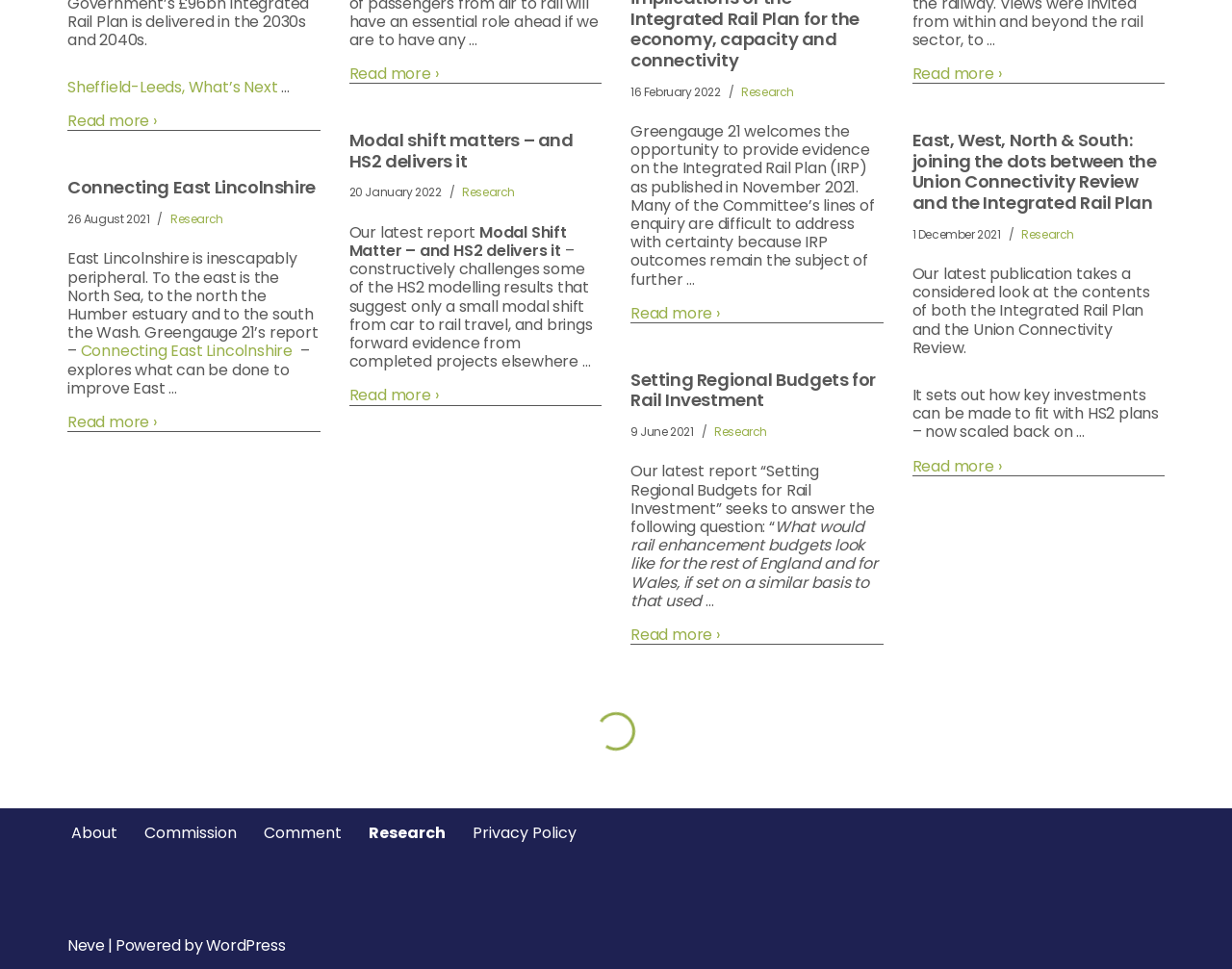Calculate the bounding box coordinates for the UI element based on the following description: "Sheffield-Leeds, What’s Next". Ensure the coordinates are four float numbers between 0 and 1, i.e., [left, top, right, bottom].

[0.055, 0.079, 0.228, 0.101]